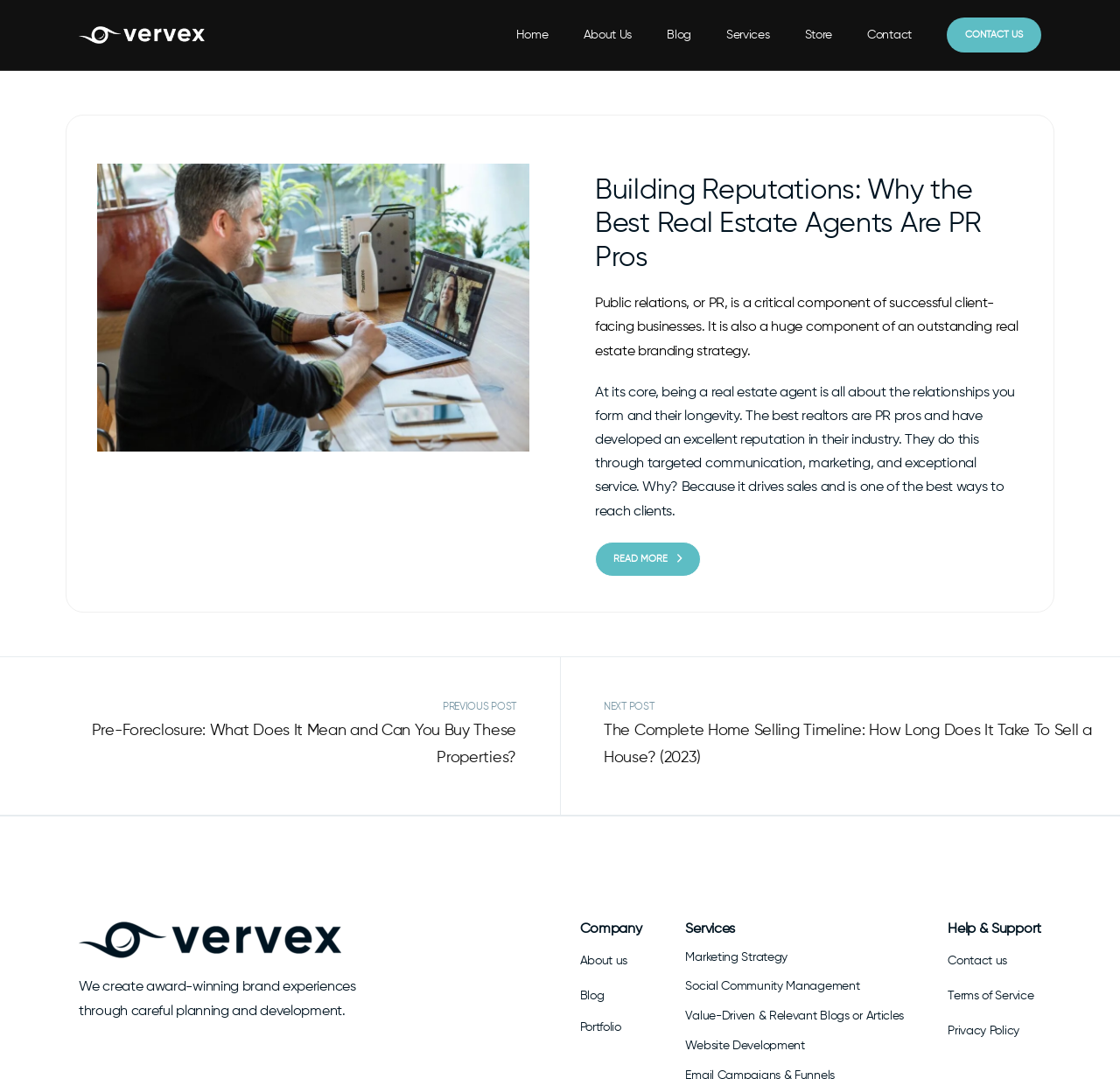Given the content of the image, can you provide a detailed answer to the question?
How can one contact the company?

One can contact the company by clicking on the 'Contact us' link, which is available under the 'Help & Support' heading and also in the top navigation menu.